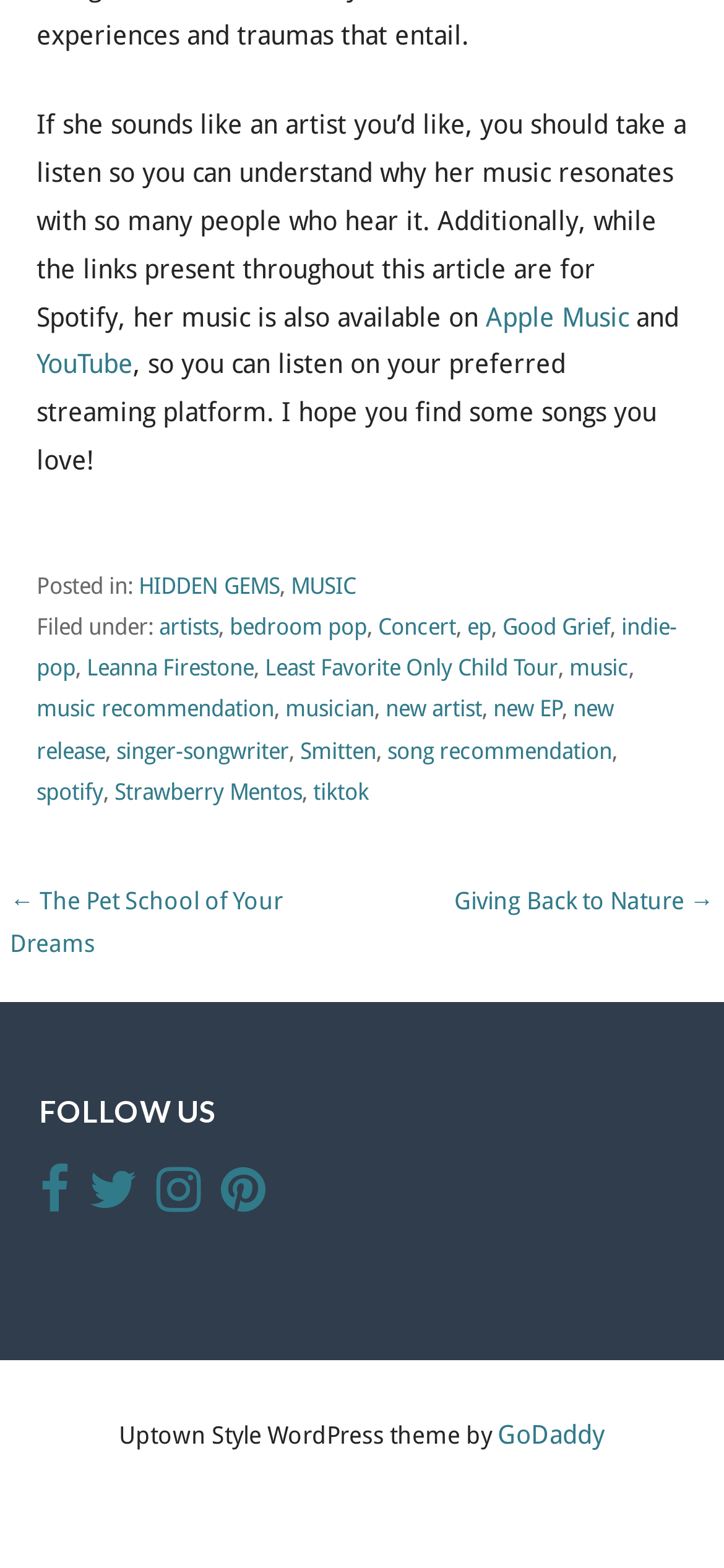Highlight the bounding box coordinates of the element you need to click to perform the following instruction: "Check out the 'Strawberry Mentos' song."

[0.158, 0.496, 0.417, 0.513]